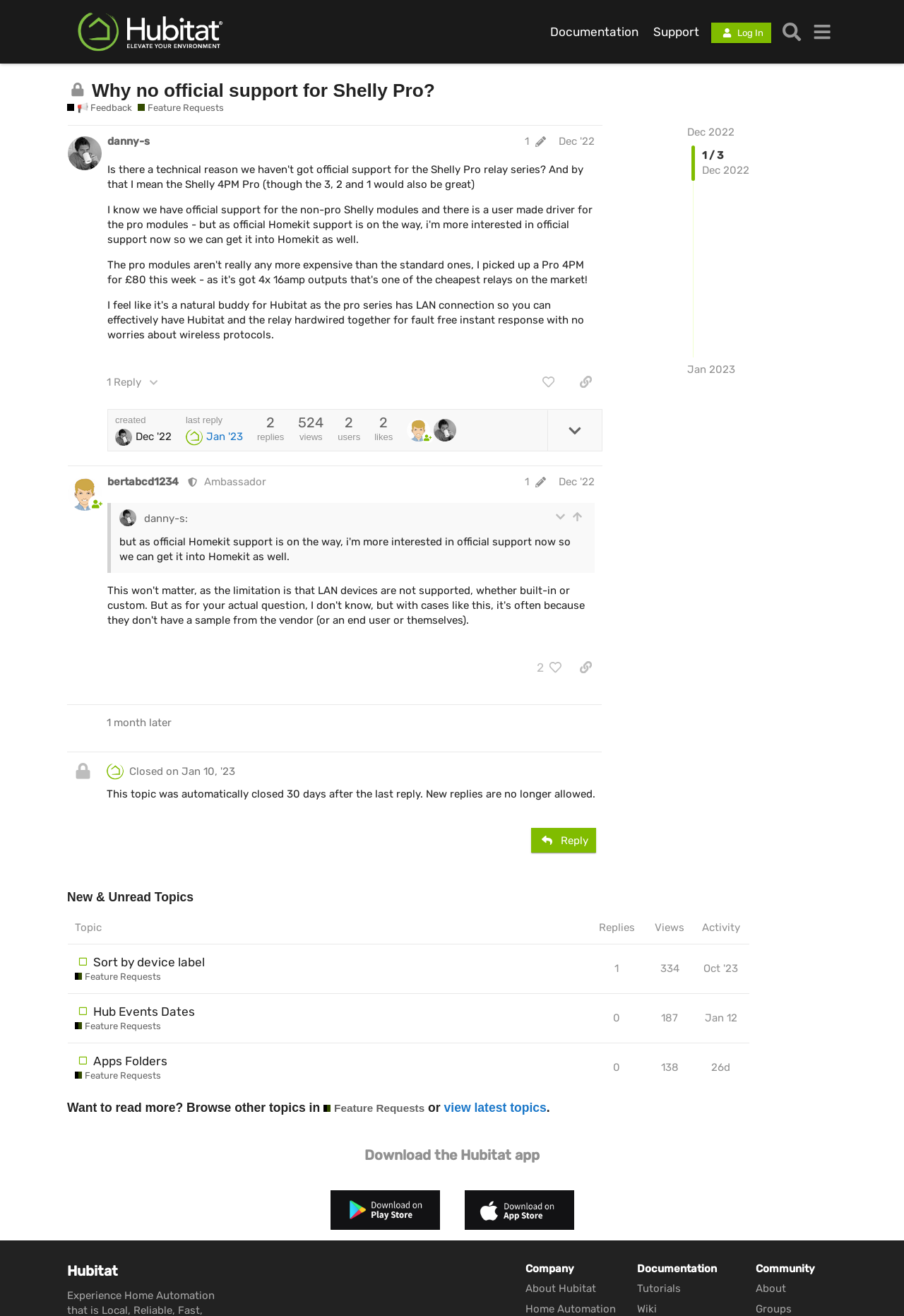Identify the bounding box coordinates for the element that needs to be clicked to fulfill this instruction: "Log in to the forum". Provide the coordinates in the format of four float numbers between 0 and 1: [left, top, right, bottom].

[0.787, 0.017, 0.853, 0.033]